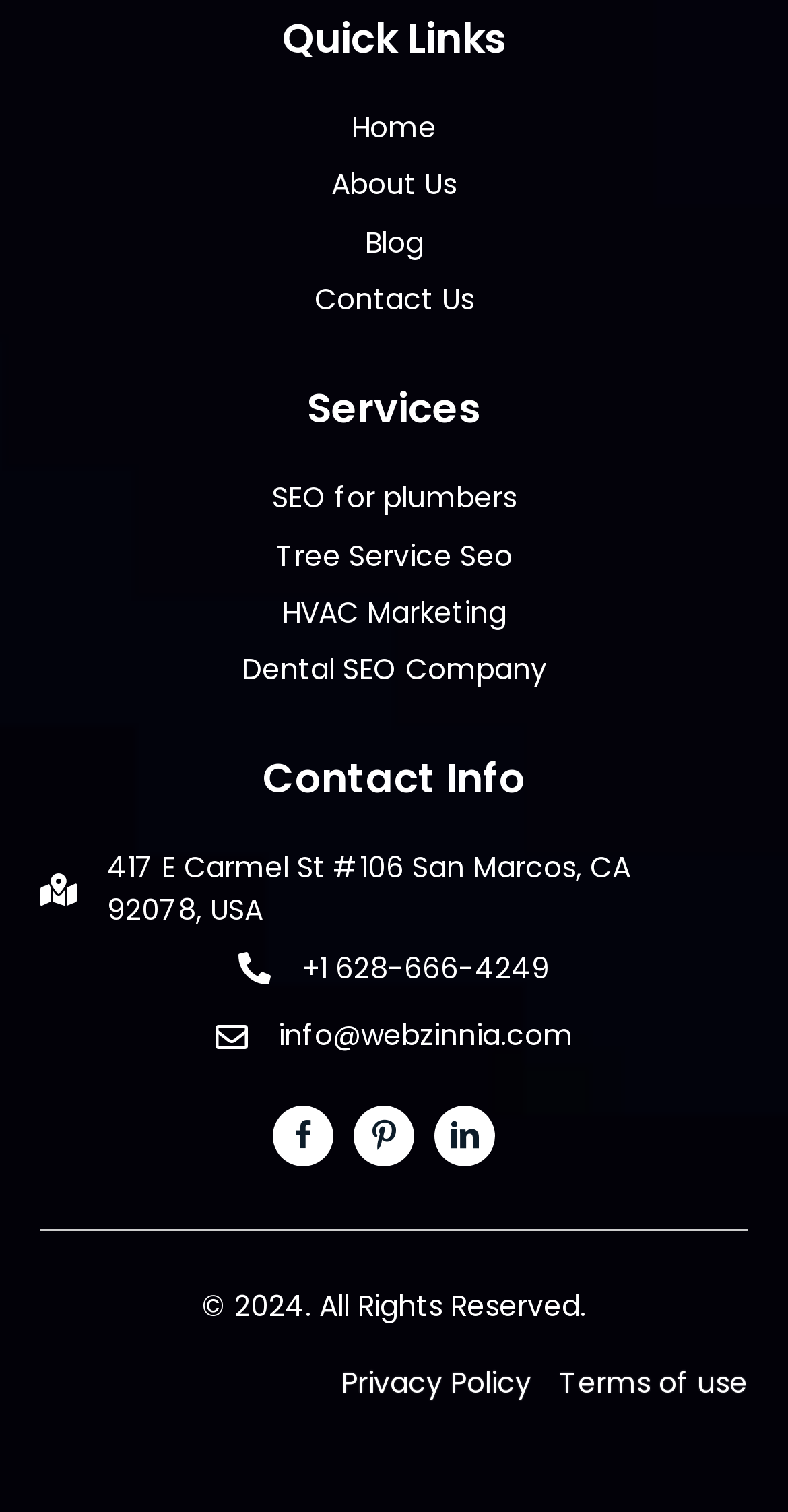Using the webpage screenshot, find the UI element described by +1 628-666-4249. Provide the bounding box coordinates in the format (top-left x, top-left y, bottom-right x, bottom-right y), ensuring all values are floating point numbers between 0 and 1.

[0.382, 0.627, 0.697, 0.654]